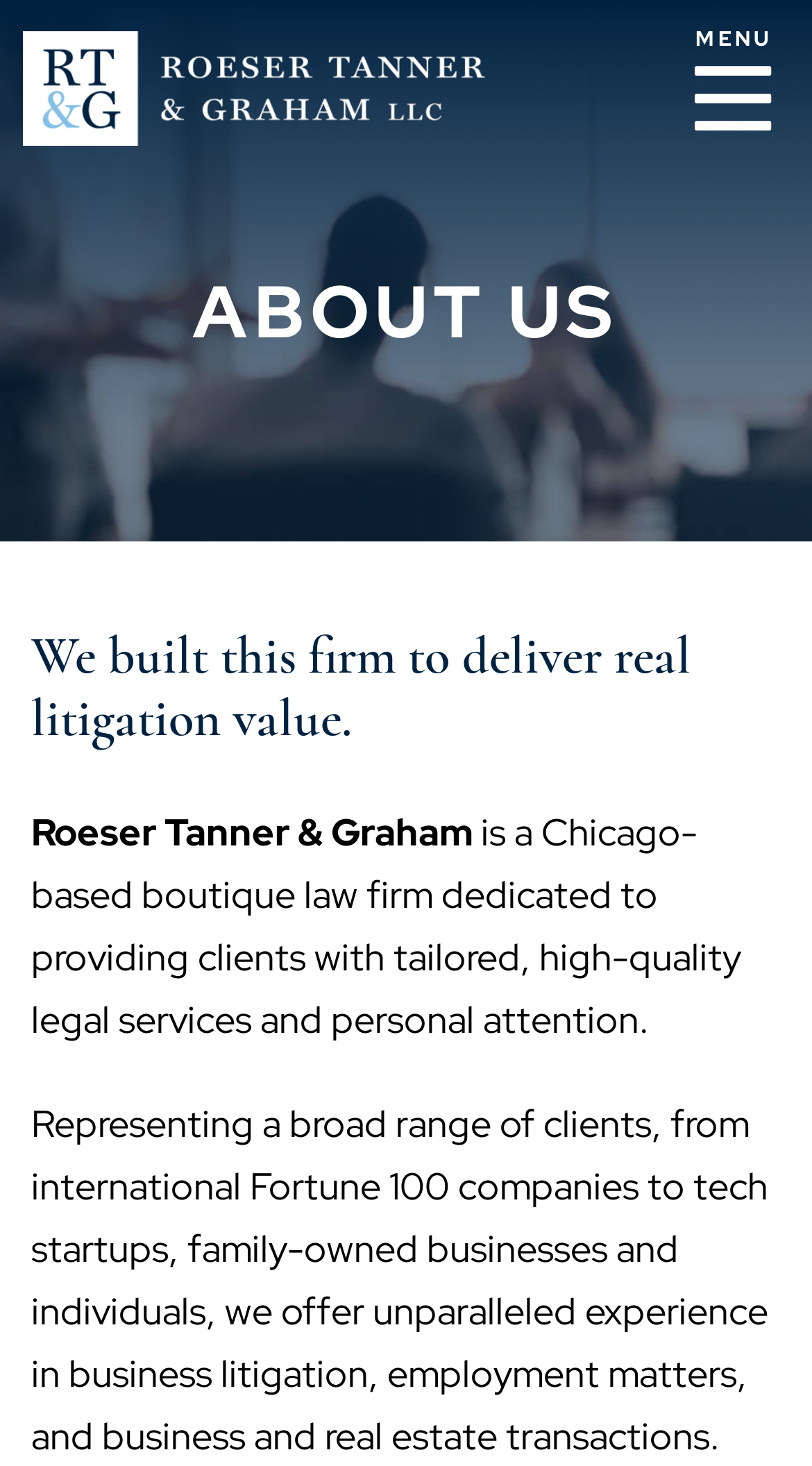Refer to the image and provide an in-depth answer to the question: 
Where is the law firm based?

I found the location of the law firm by reading the static text element that describes the firm as 'a Chicago-based boutique law firm'. This indicates that the law firm is based in Chicago.